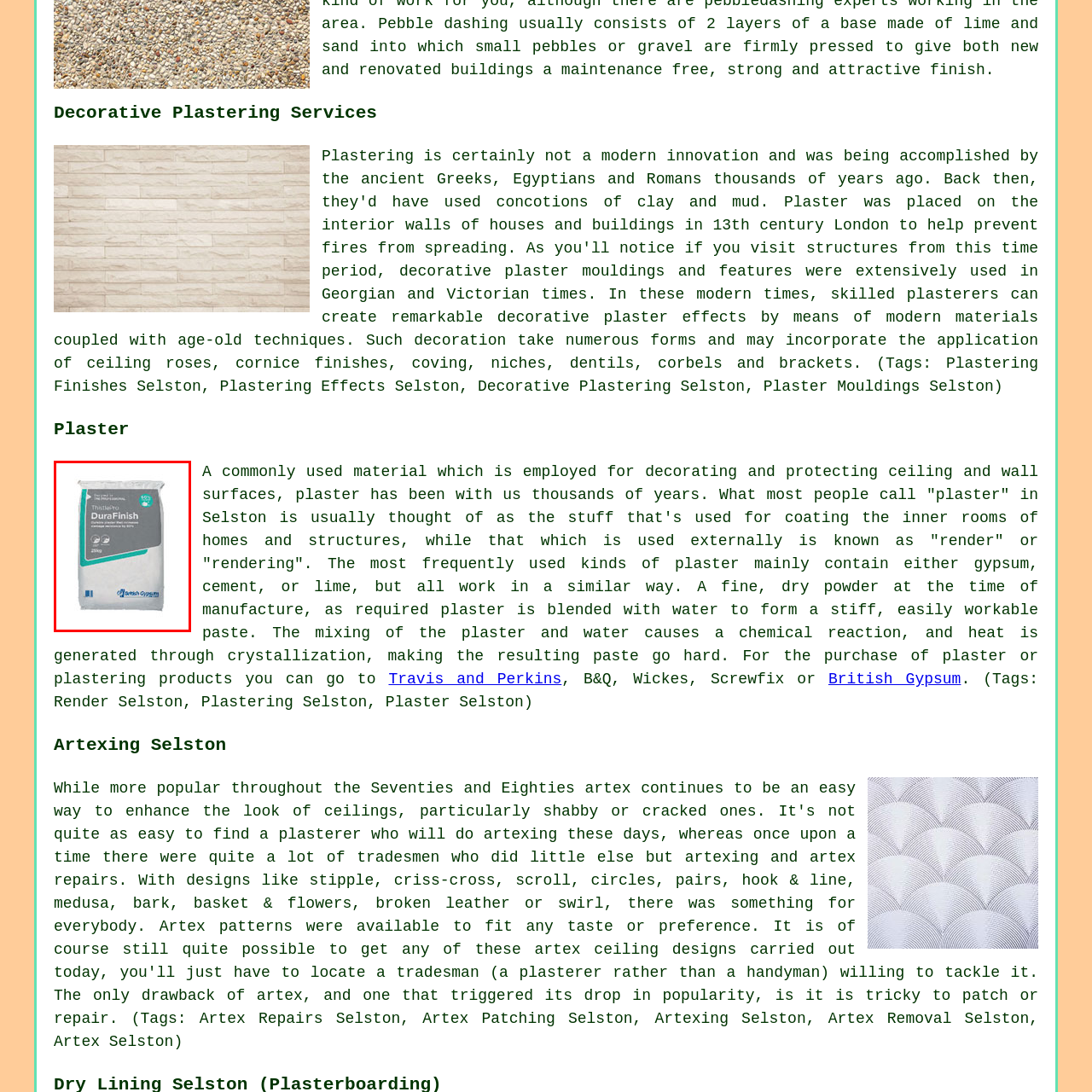Inspect the image bordered in red and answer the following question in detail, drawing on the visual content observed in the image:
Is ThistlePro DuraFinish suitable for residential projects?

The caption states that ThistlePro DuraFinish is commonly utilized in both residential and commercial projects, implying that it is suitable for use in residential projects to achieve a high-quality aesthetic finish.